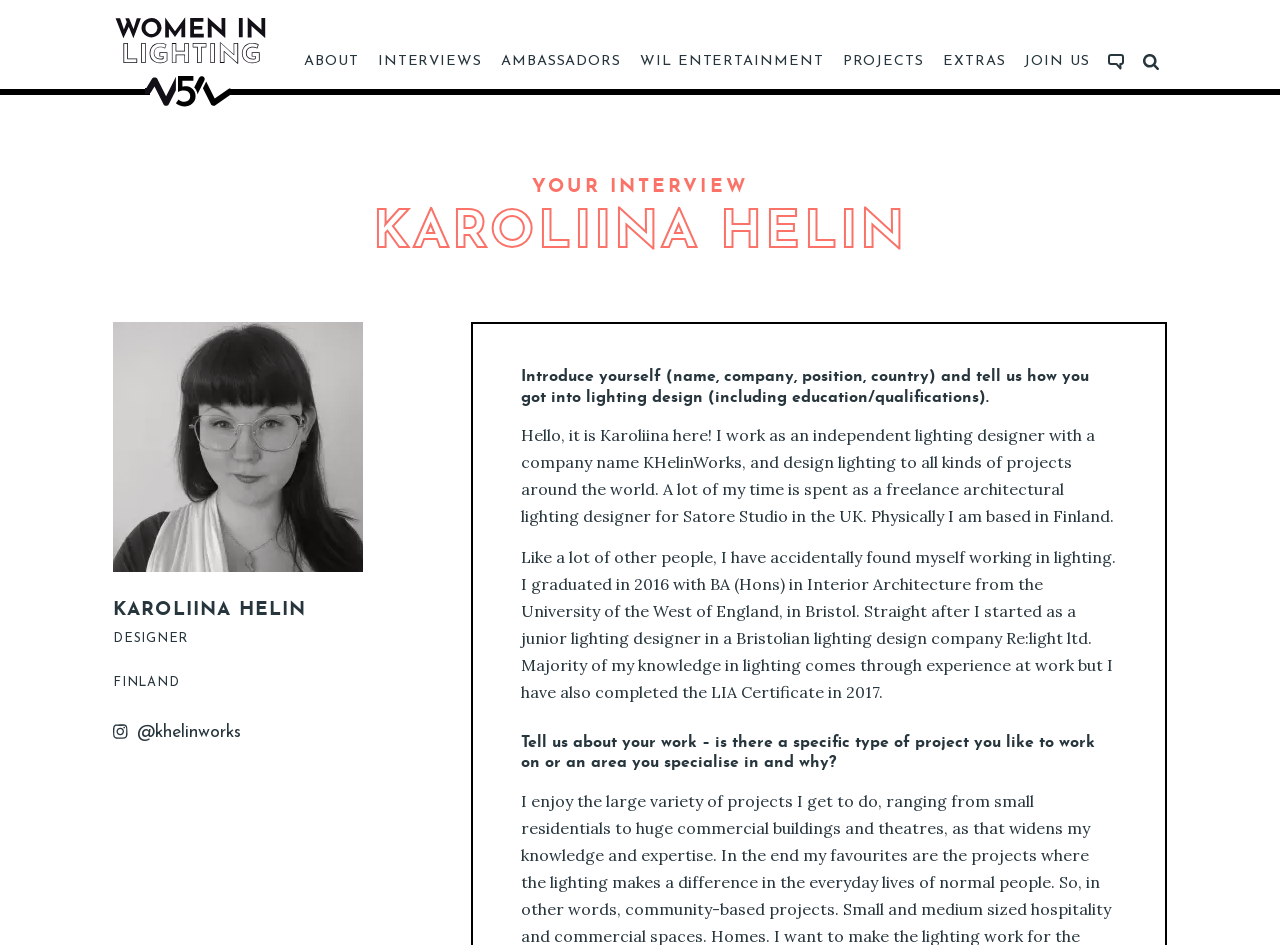Describe all significant elements and features of the webpage.

The webpage is about Karoliina Helin, a lighting designer, and her interview on Women in Lighting. At the top, there is a navigation menu with links to different sections of the website, including "Women in Lighting", "ABOUT", "INTERVIEWS", "AMBASSADORS", "WIL ENTERTAINMENT", "PROJECTS", "EXTRAS", "JOIN US", "Contact", and "Search". 

Below the navigation menu, there is a heading that reads "YOUR INTERVIEW KAROLIINA HELIN". To the left of this heading, there is a headshot image of Karoliina Helin. Below the heading, there are three more headings that provide Karoliina's name, profession, and country of origin. 

Next to these headings, there is a link to Karoliina's social media profile. Below this, there is a question asking Karoliina to introduce herself and explain how she got into lighting design. Karoliina's response is provided in a block of text, where she talks about her work as an independent lighting designer, her education, and her experience in the field.

Further down, there is another question asking Karoliina about her work and the types of projects she likes to work on.